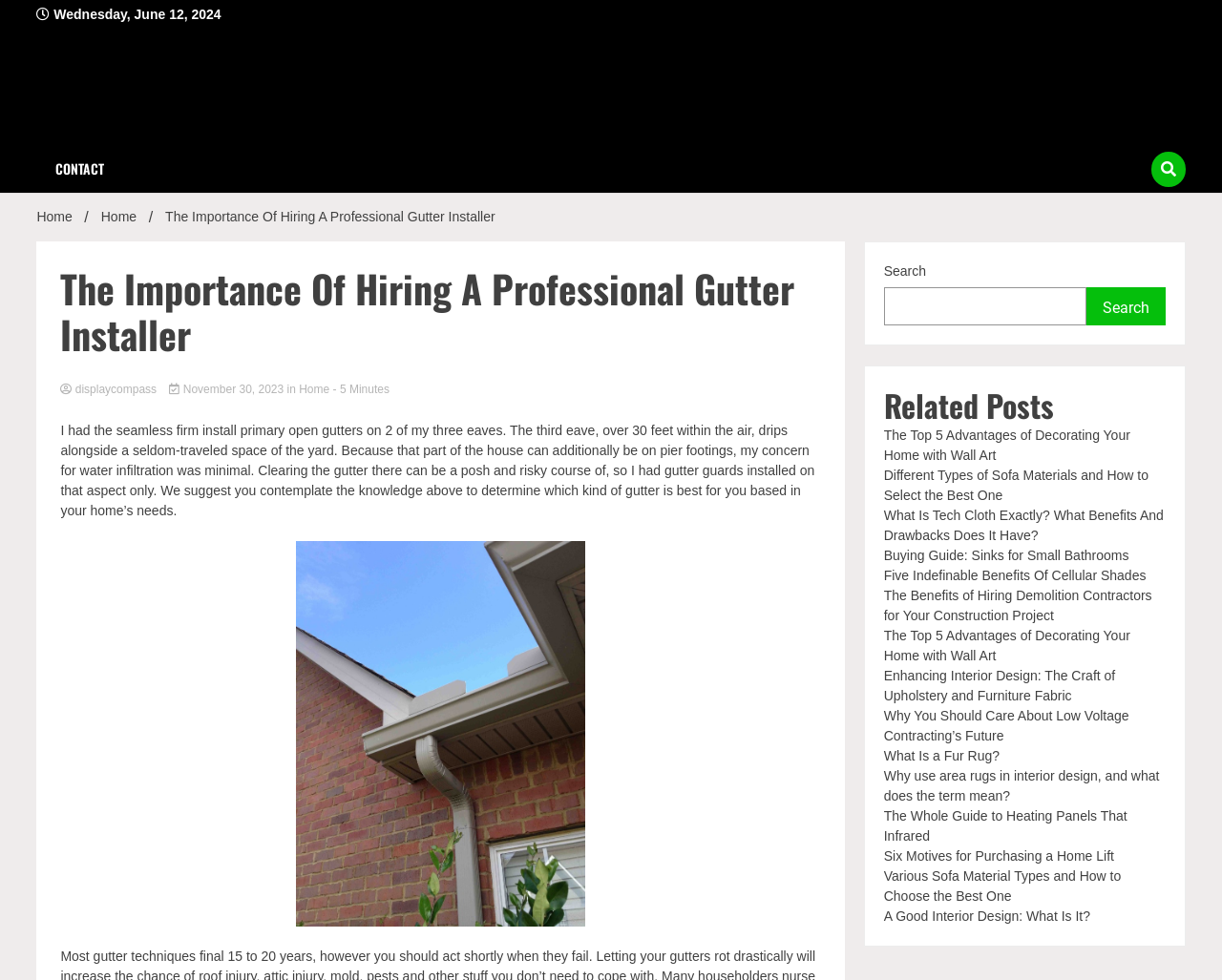Please give a concise answer to this question using a single word or phrase: 
What is the topic of the article?

Gutter Installation